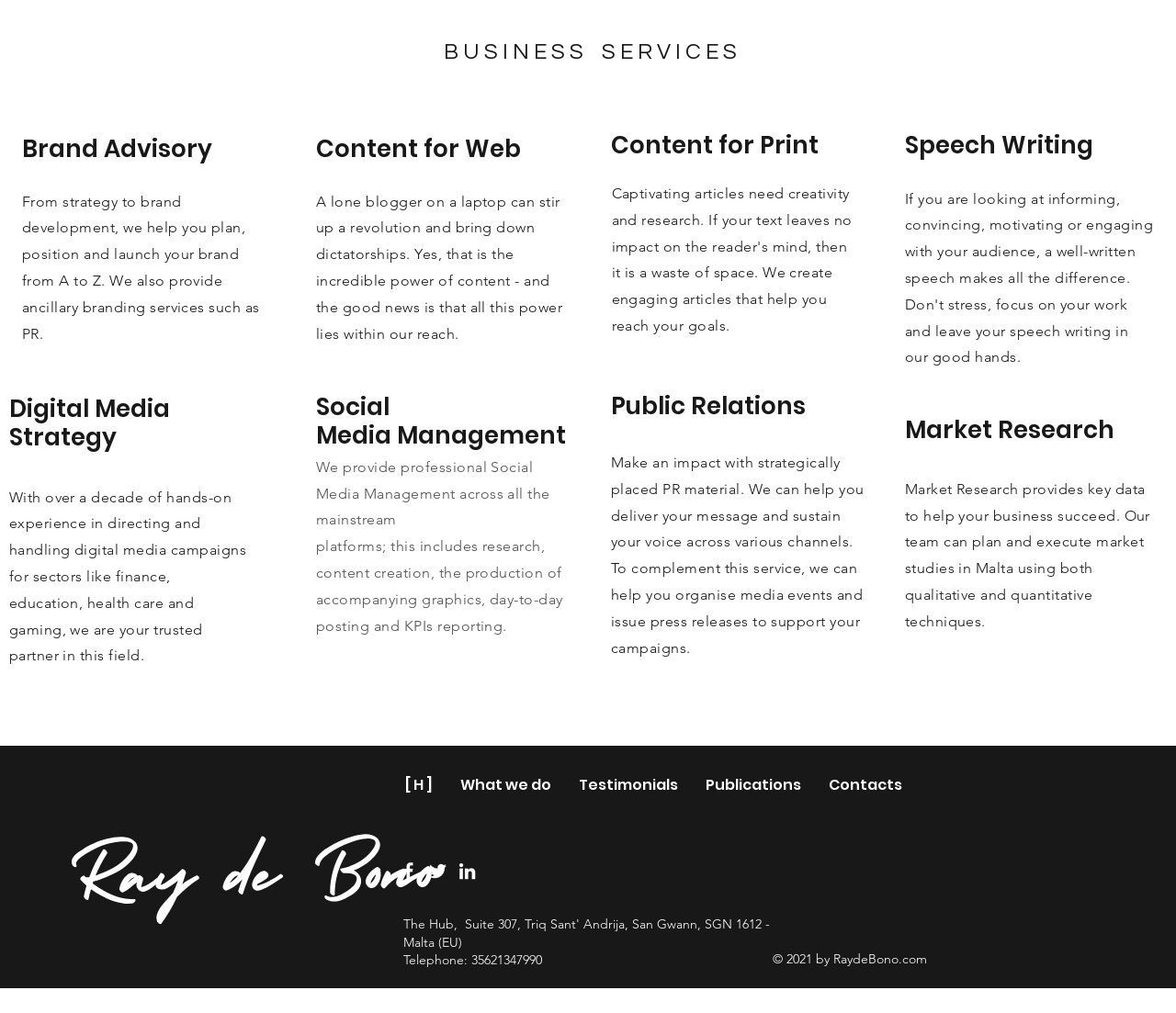Locate the UI element described by Testimonials in the provided webpage screenshot. Return the bounding box coordinates in the format (top-left x, top-left y, bottom-right x, bottom-right y), ensuring all values are between 0 and 1.

[0.481, 0.75, 0.589, 0.801]